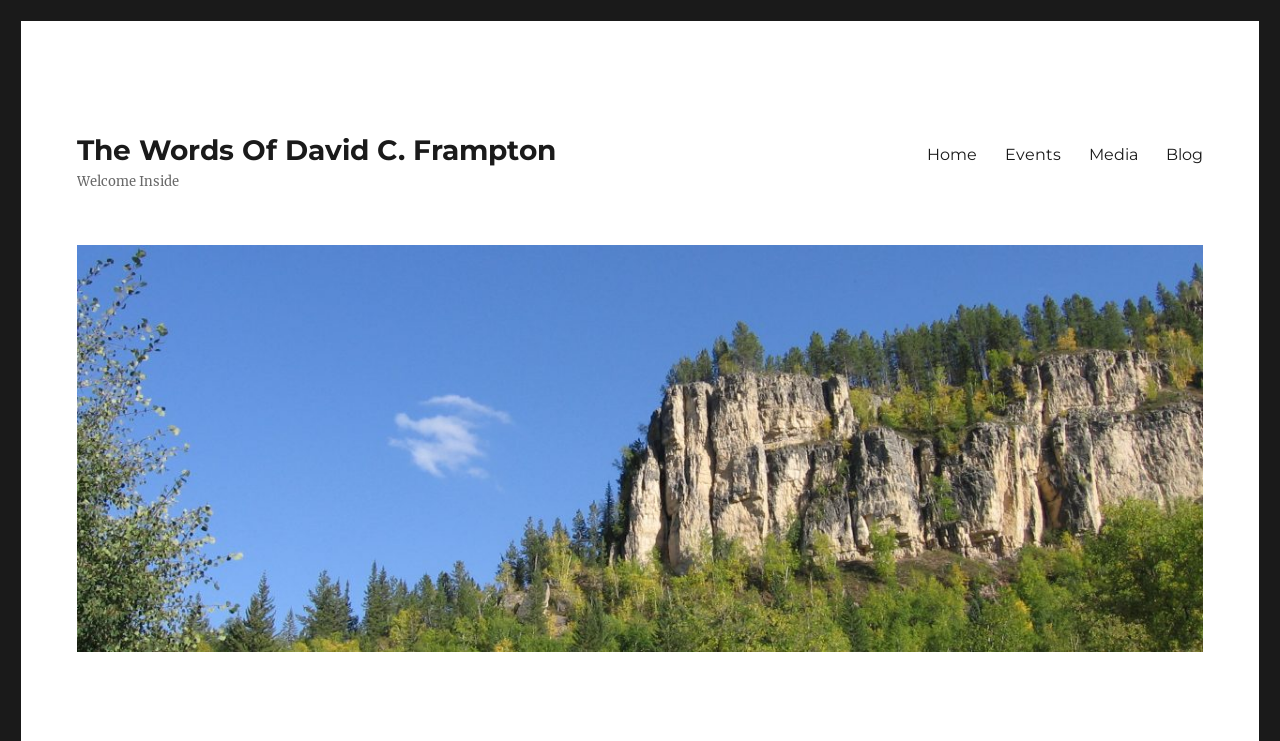What is the name of the primary menu?
Look at the screenshot and respond with one word or a short phrase.

Primary Menu